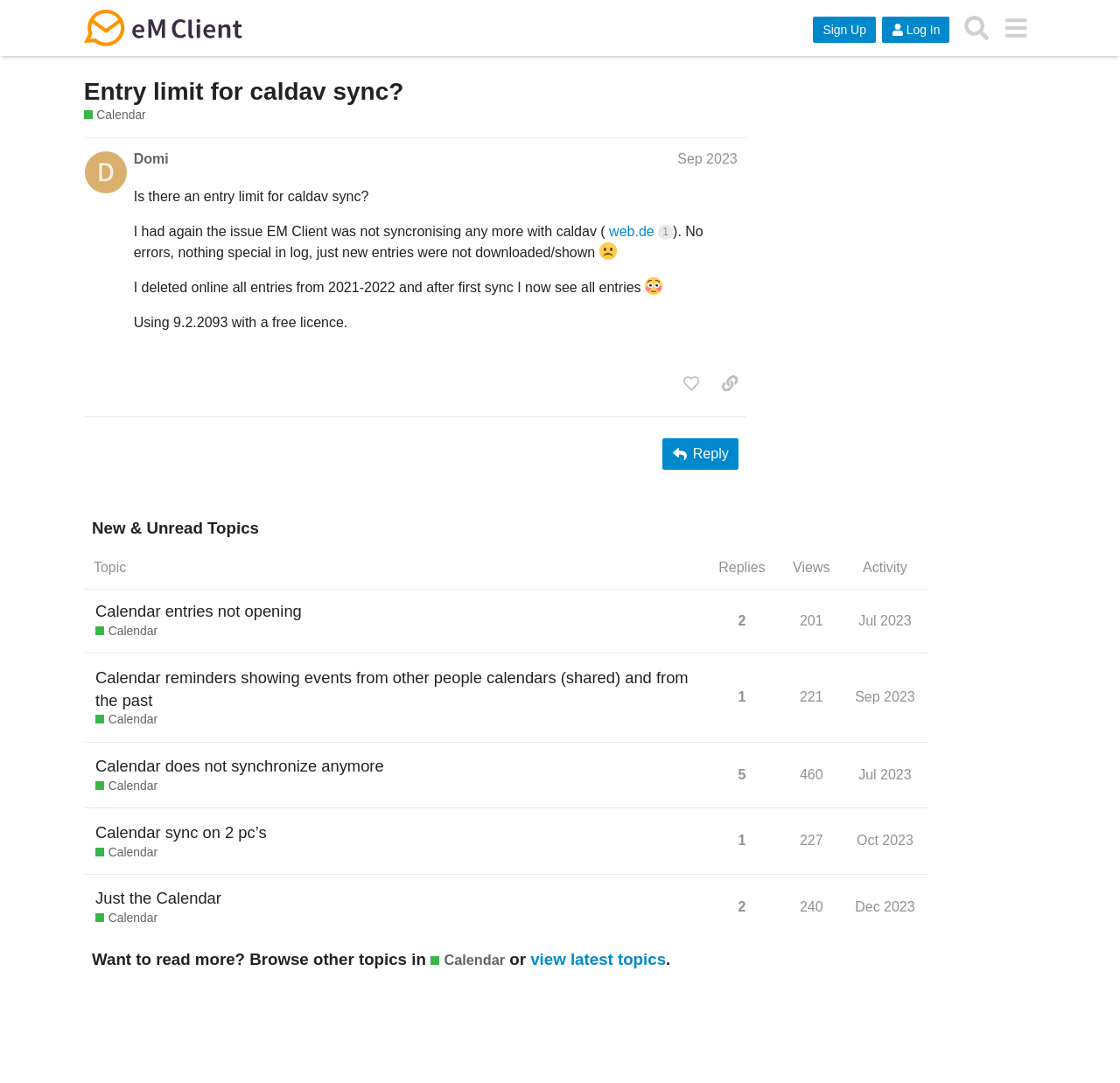Using the provided description Entry limit for caldav sync?, find the bounding box coordinates for the UI element. Provide the coordinates in (top-left x, top-left y, bottom-right x, bottom-right y) format, ensuring all values are between 0 and 1.

[0.075, 0.072, 0.36, 0.097]